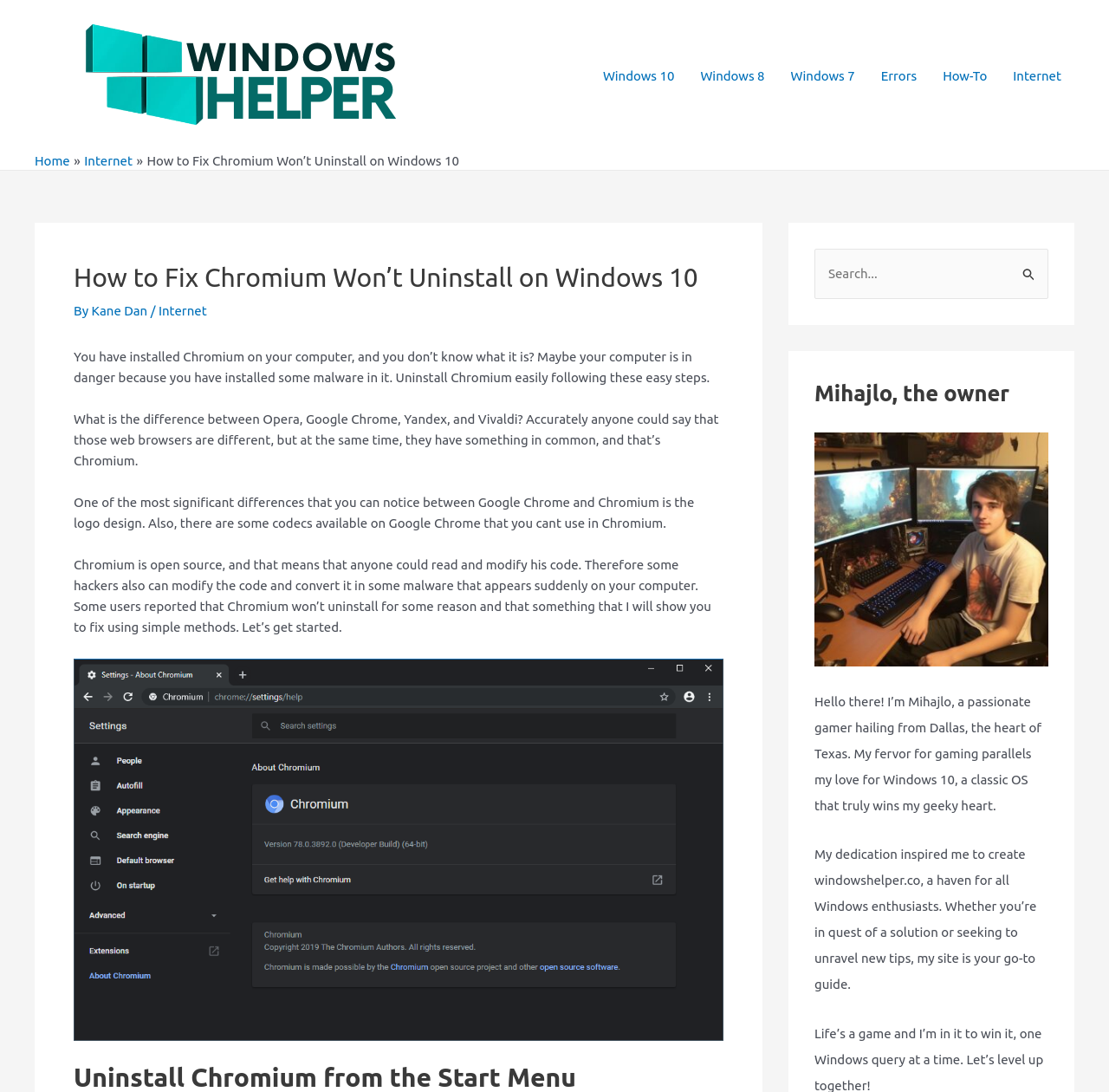Please determine the bounding box coordinates of the element's region to click in order to carry out the following instruction: "Search for something". The coordinates should be four float numbers between 0 and 1, i.e., [left, top, right, bottom].

[0.734, 0.228, 0.945, 0.274]